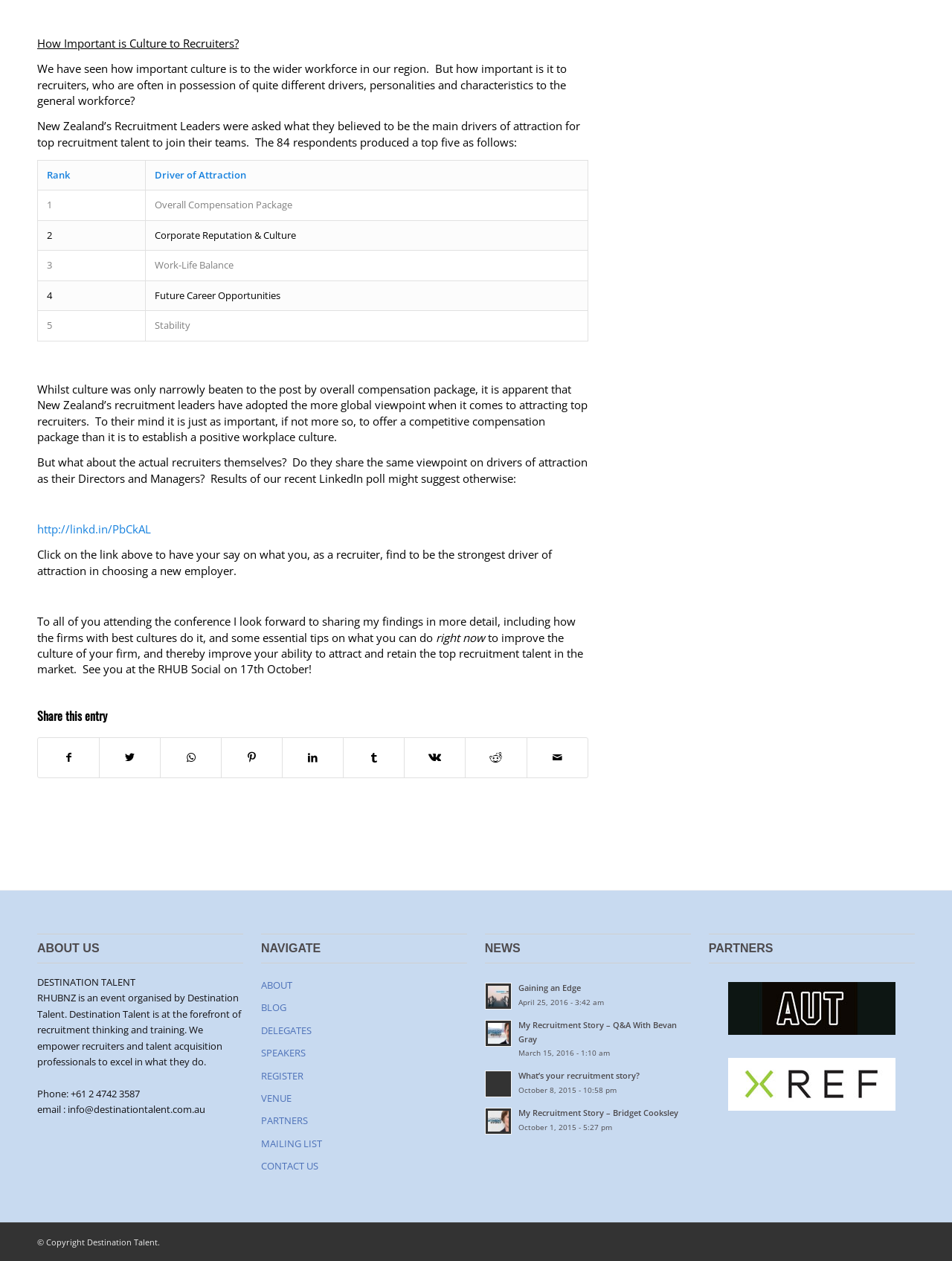What is the main topic of the article? Please answer the question using a single word or phrase based on the image.

Culture importance to recruiters